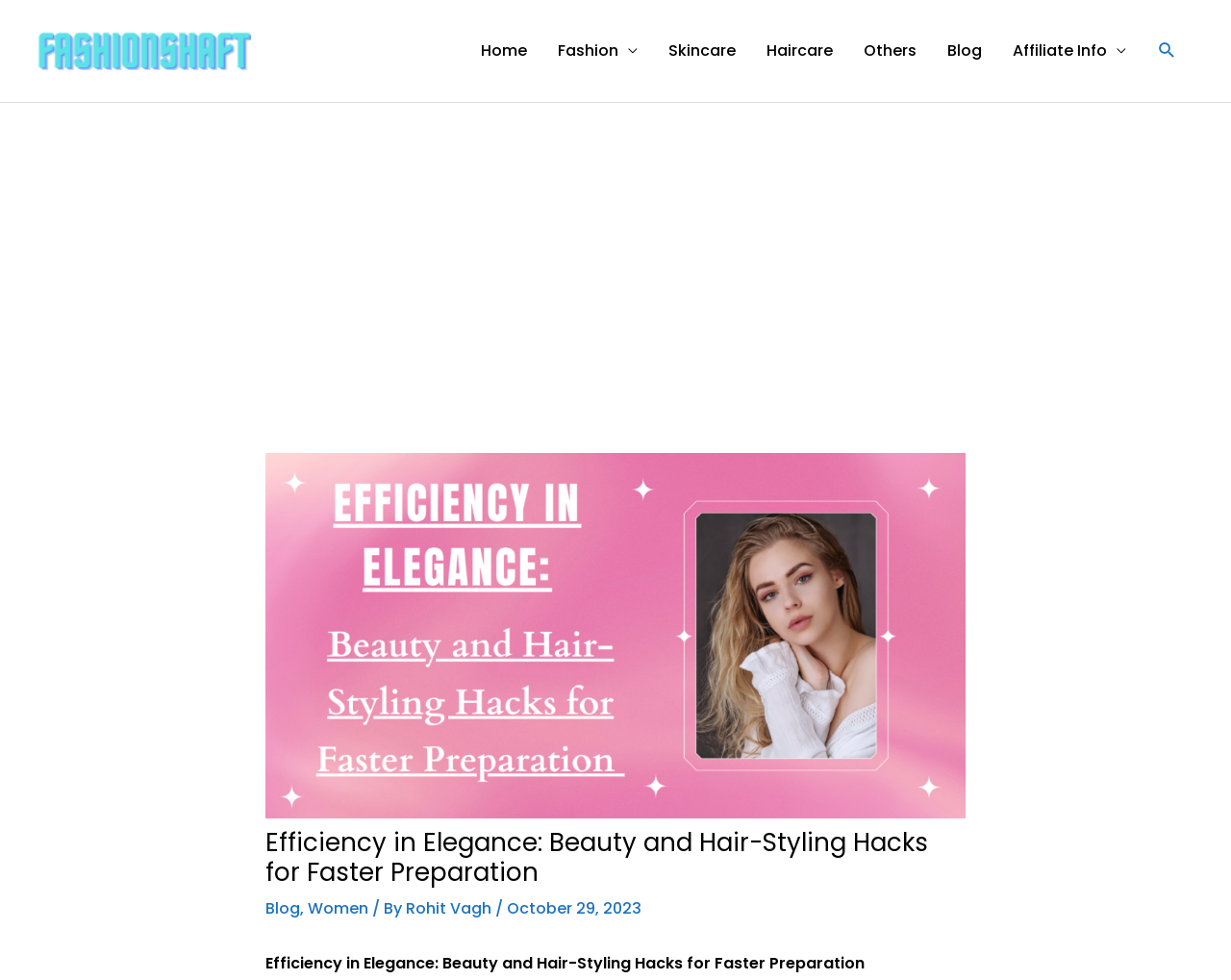Use a single word or phrase to answer this question: 
What is the icon link at the top right corner?

Search icon